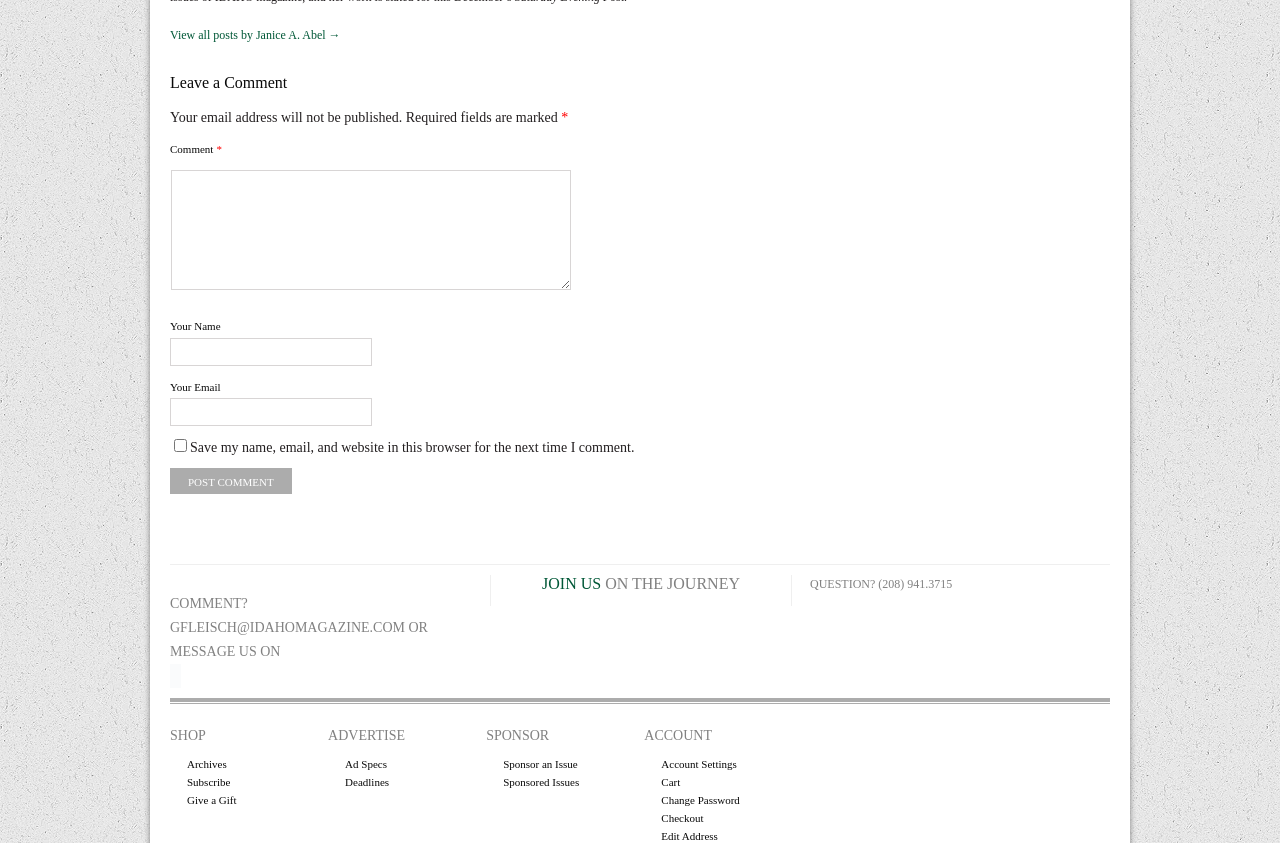How many required fields are there in the comment form?
Using the details shown in the screenshot, provide a comprehensive answer to the question.

There are two required fields in the comment form, which can be identified by the 'required: True' attribute in the textbox elements. The two required fields are 'Your Name' and 'Your Email'.